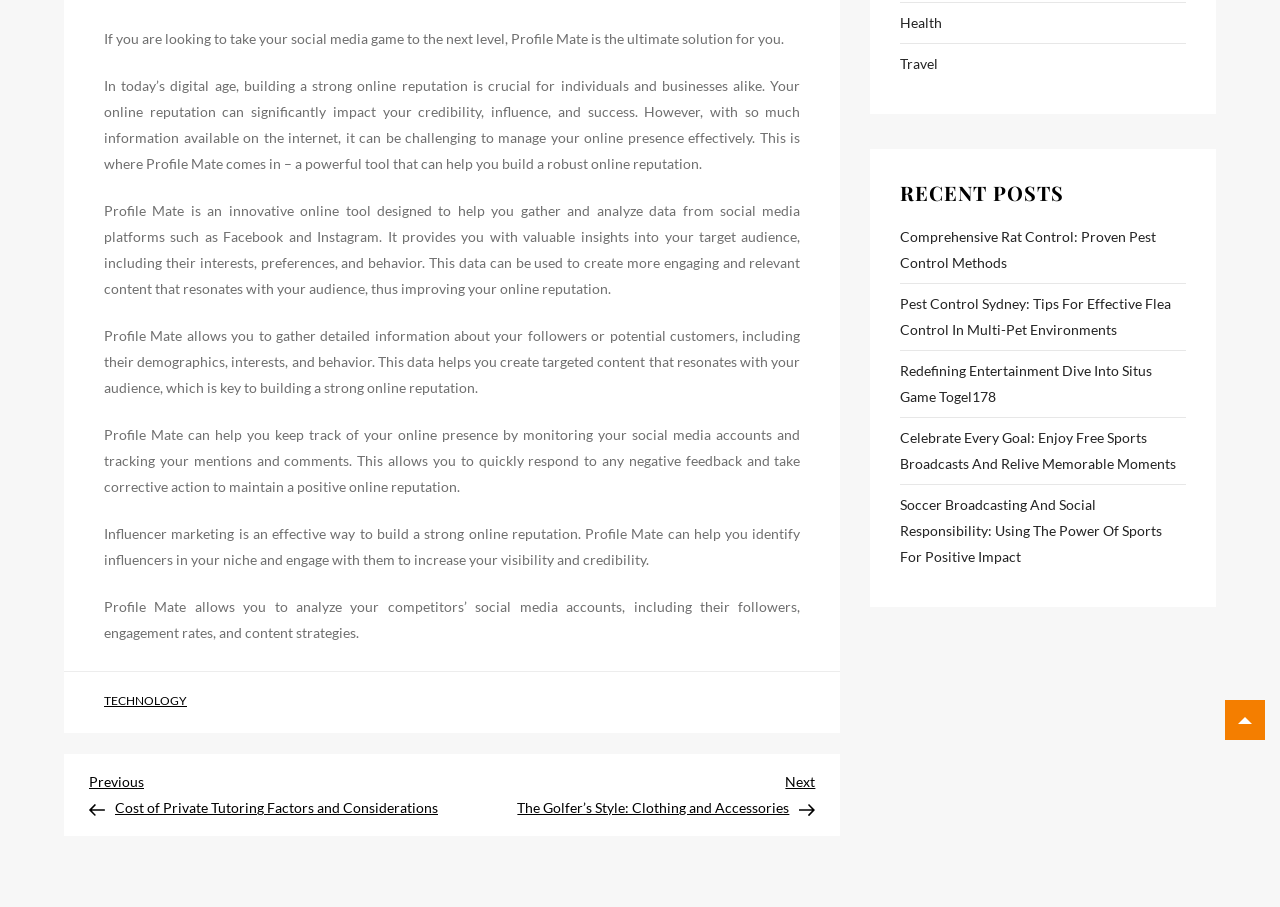Bounding box coordinates are specified in the format (top-left x, top-left y, bottom-right x, bottom-right y). All values are floating point numbers bounded between 0 and 1. Please provide the bounding box coordinate of the region this sentence describes: parent_node: Skip to content

[0.957, 0.772, 0.988, 0.816]